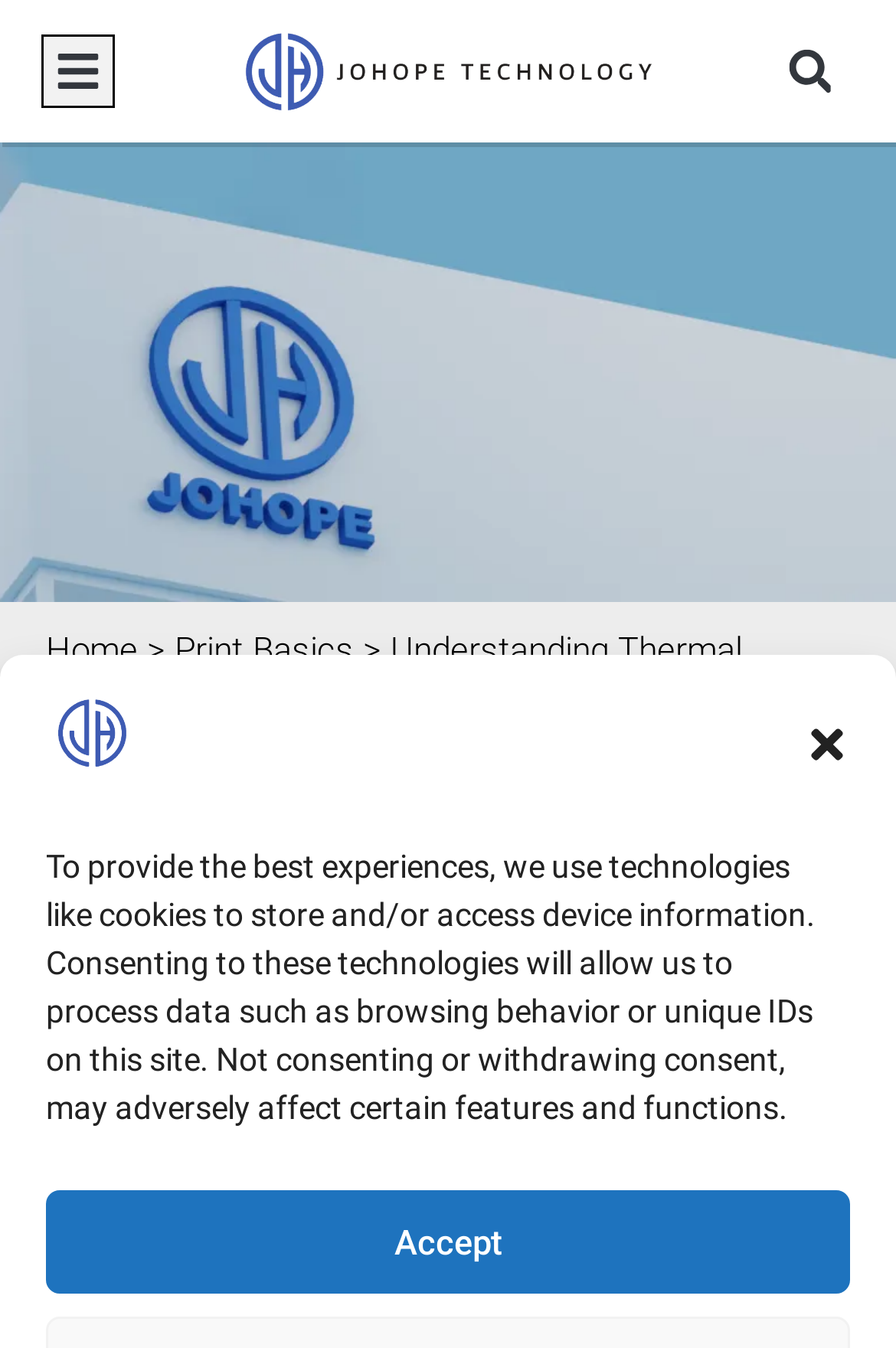Please identify the bounding box coordinates of the clickable area that will fulfill the following instruction: "View Conclusion". The coordinates should be in the format of four float numbers between 0 and 1, i.e., [left, top, right, bottom].

None